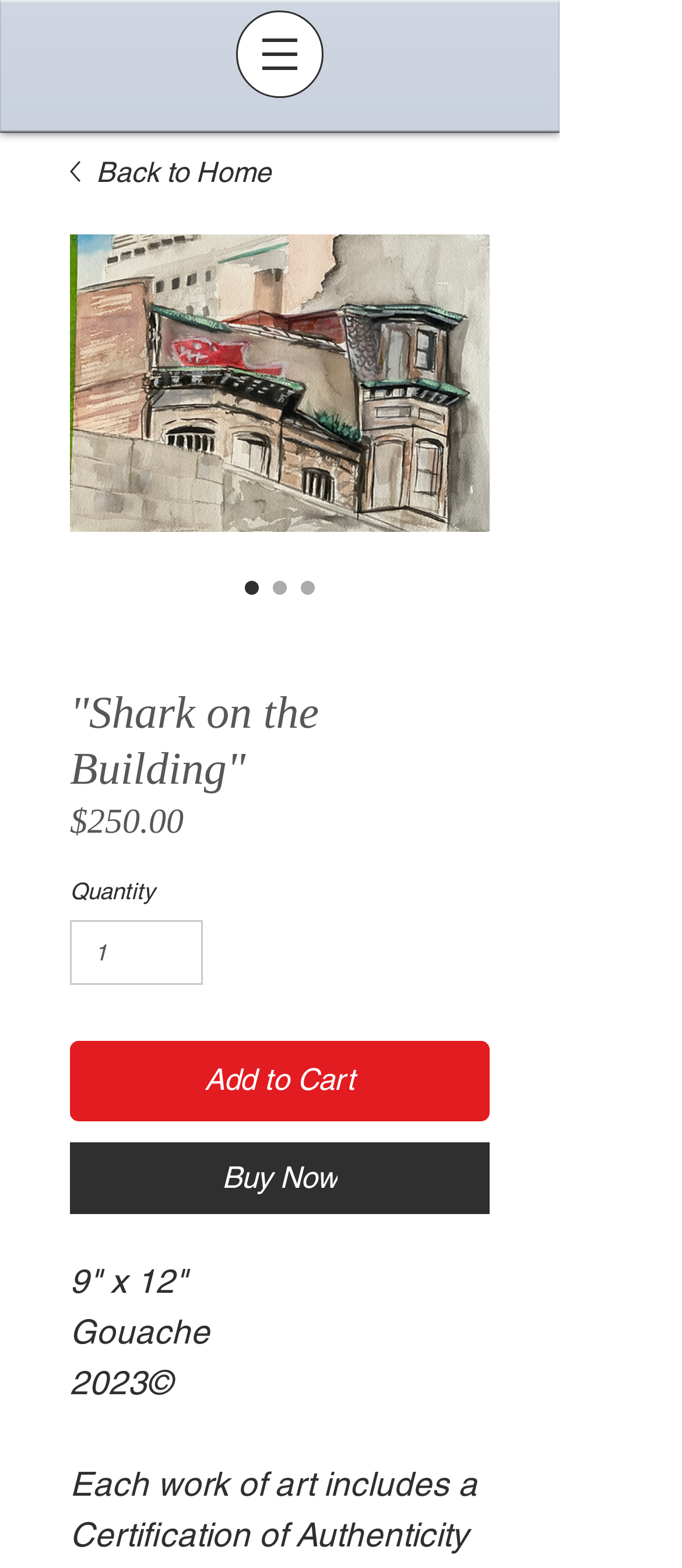Please find and report the primary heading text from the webpage.

"Shark on the Building"